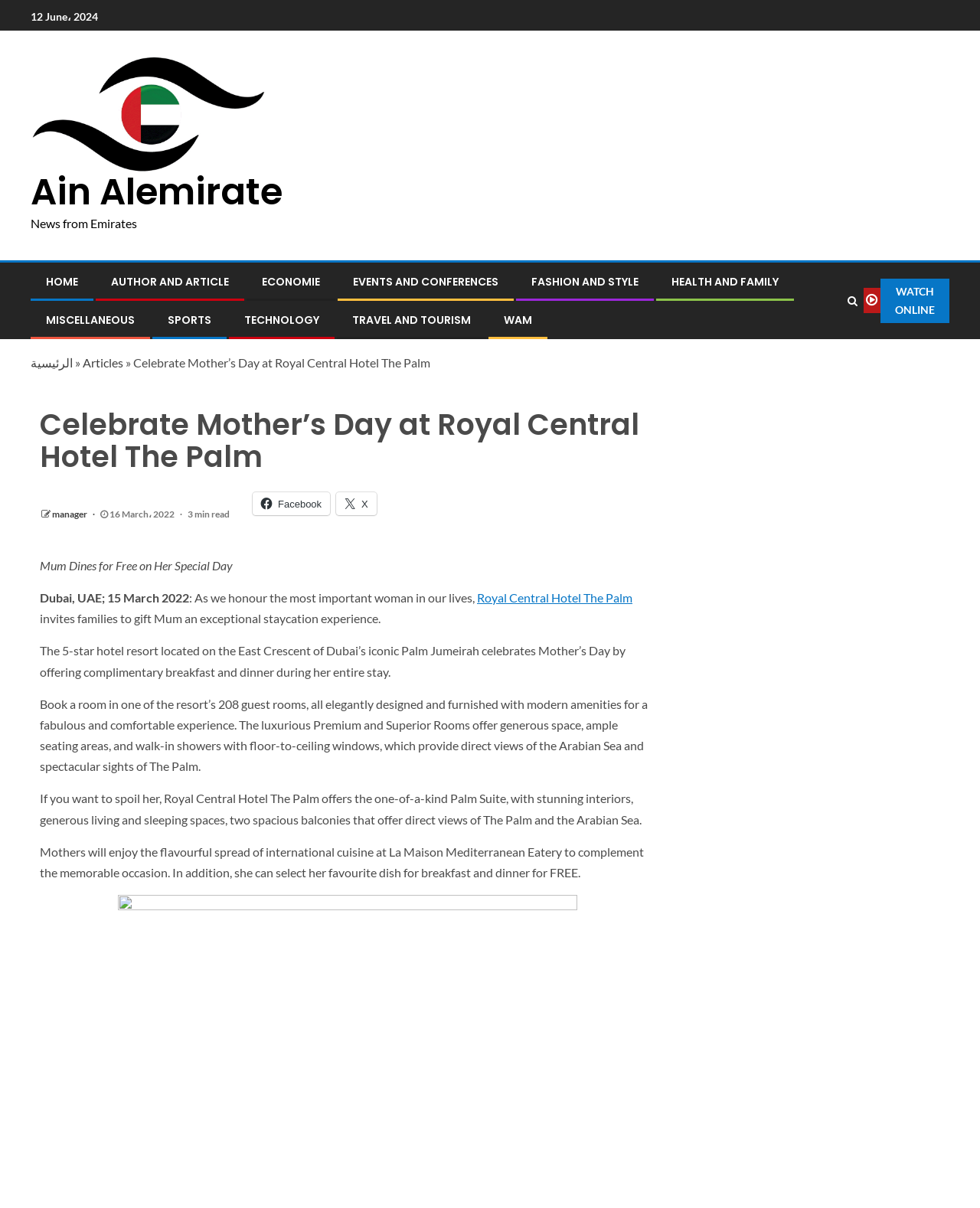Can you find the bounding box coordinates for the element that needs to be clicked to execute this instruction: "Watch online"? The coordinates should be given as four float numbers between 0 and 1, i.e., [left, top, right, bottom].

[0.881, 0.231, 0.969, 0.267]